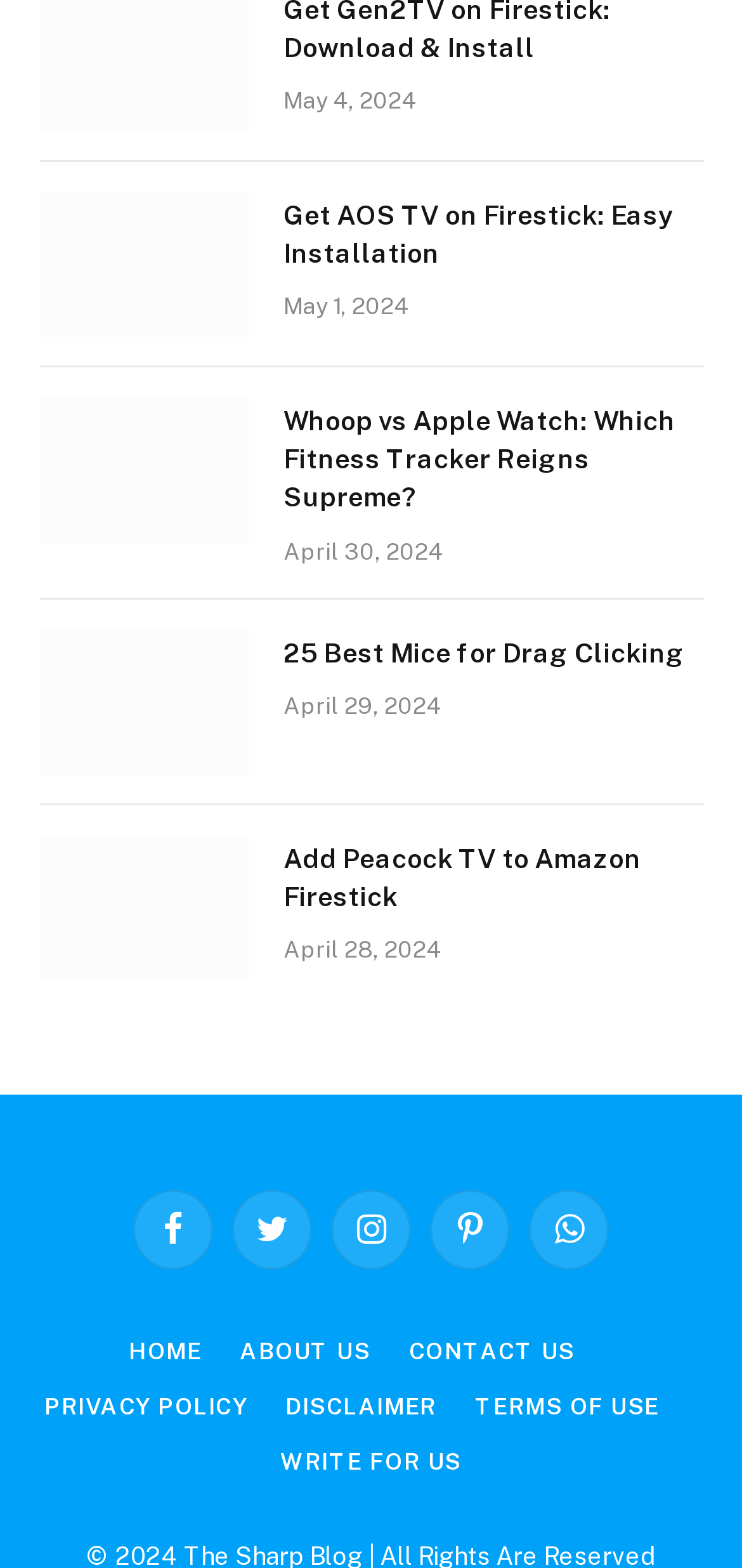Locate the bounding box coordinates of the area that needs to be clicked to fulfill the following instruction: "Go to the 'HOME' page". The coordinates should be in the format of four float numbers between 0 and 1, namely [left, top, right, bottom].

[0.174, 0.853, 0.272, 0.87]